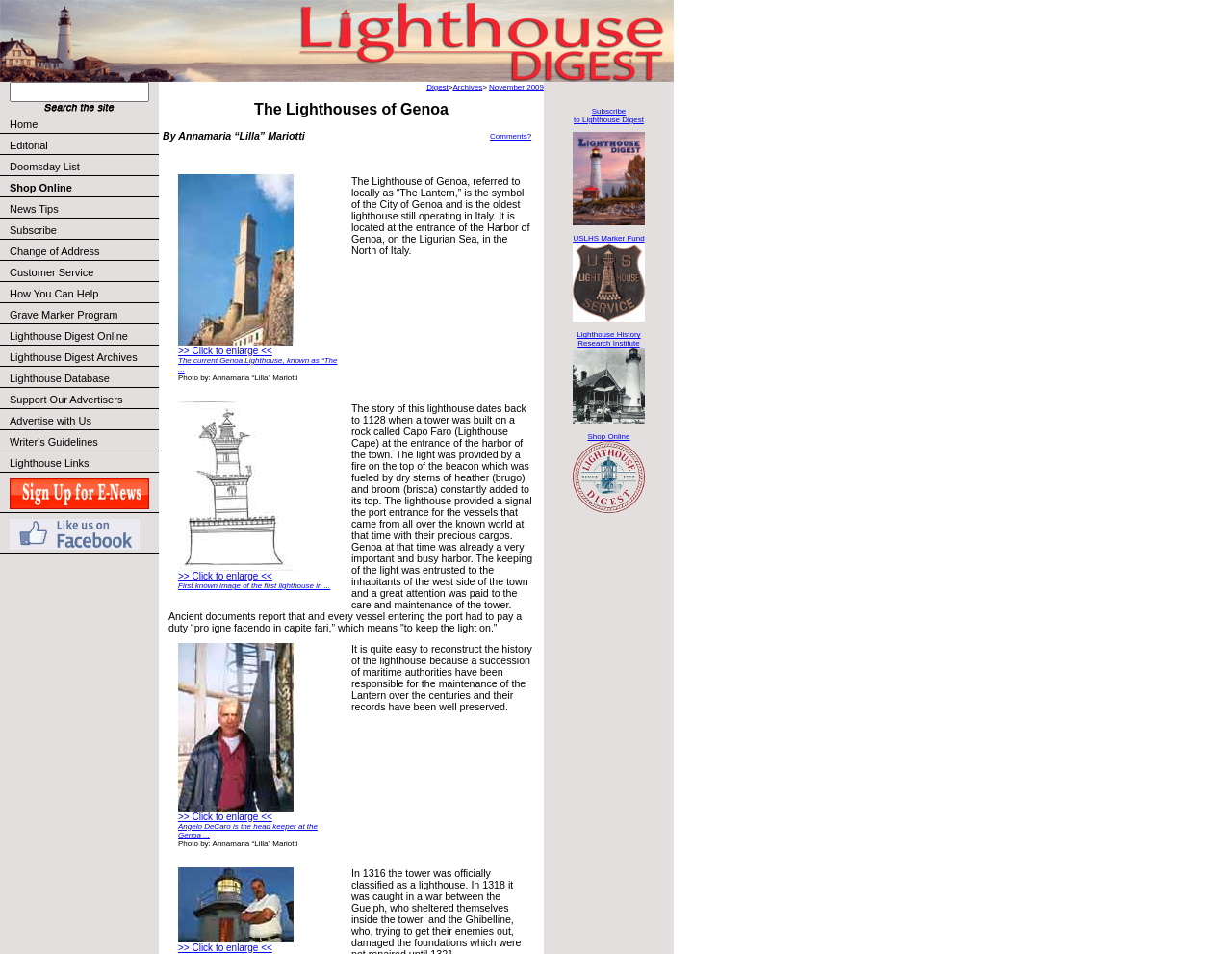Using floating point numbers between 0 and 1, provide the bounding box coordinates in the format (top-left x, top-left y, bottom-right x, bottom-right y). Locate the UI element described here: name="searchstring"

[0.008, 0.086, 0.121, 0.107]